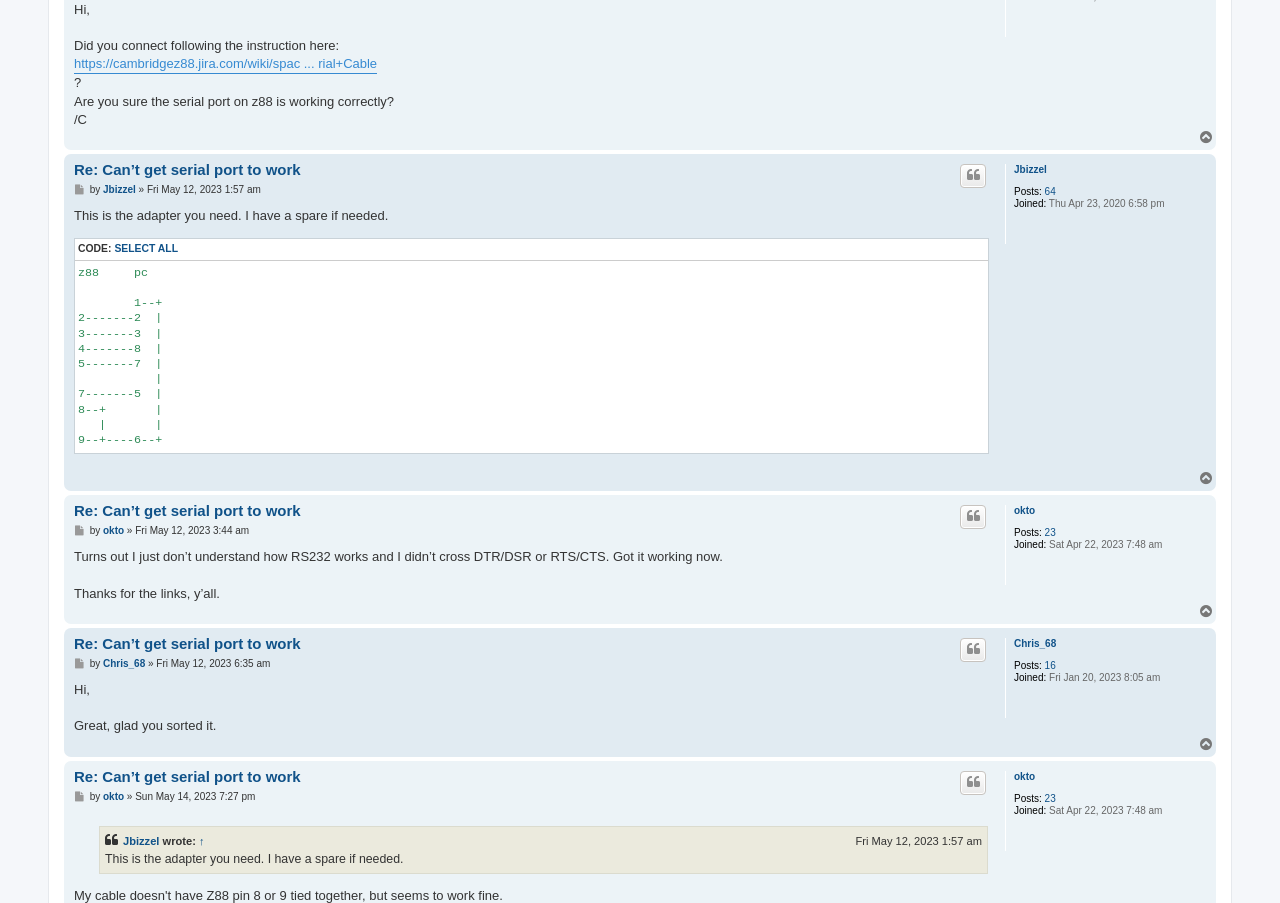Given the description of the UI element: "Select all", predict the bounding box coordinates in the form of [left, top, right, bottom], with each value being a float between 0 and 1.

[0.089, 0.268, 0.139, 0.284]